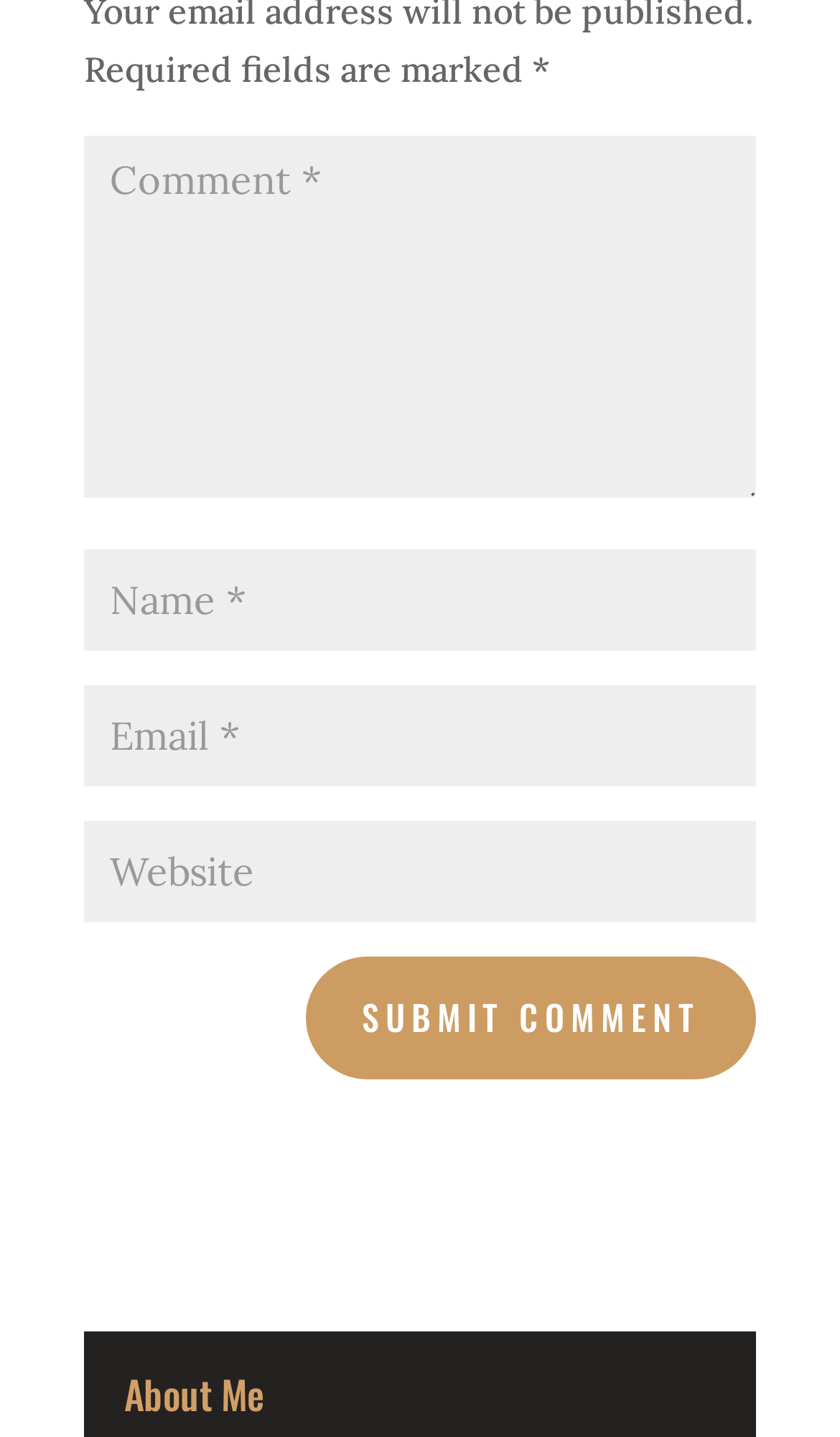Is the 'Website' field required?
Please provide a single word or phrase as your answer based on the screenshot.

No